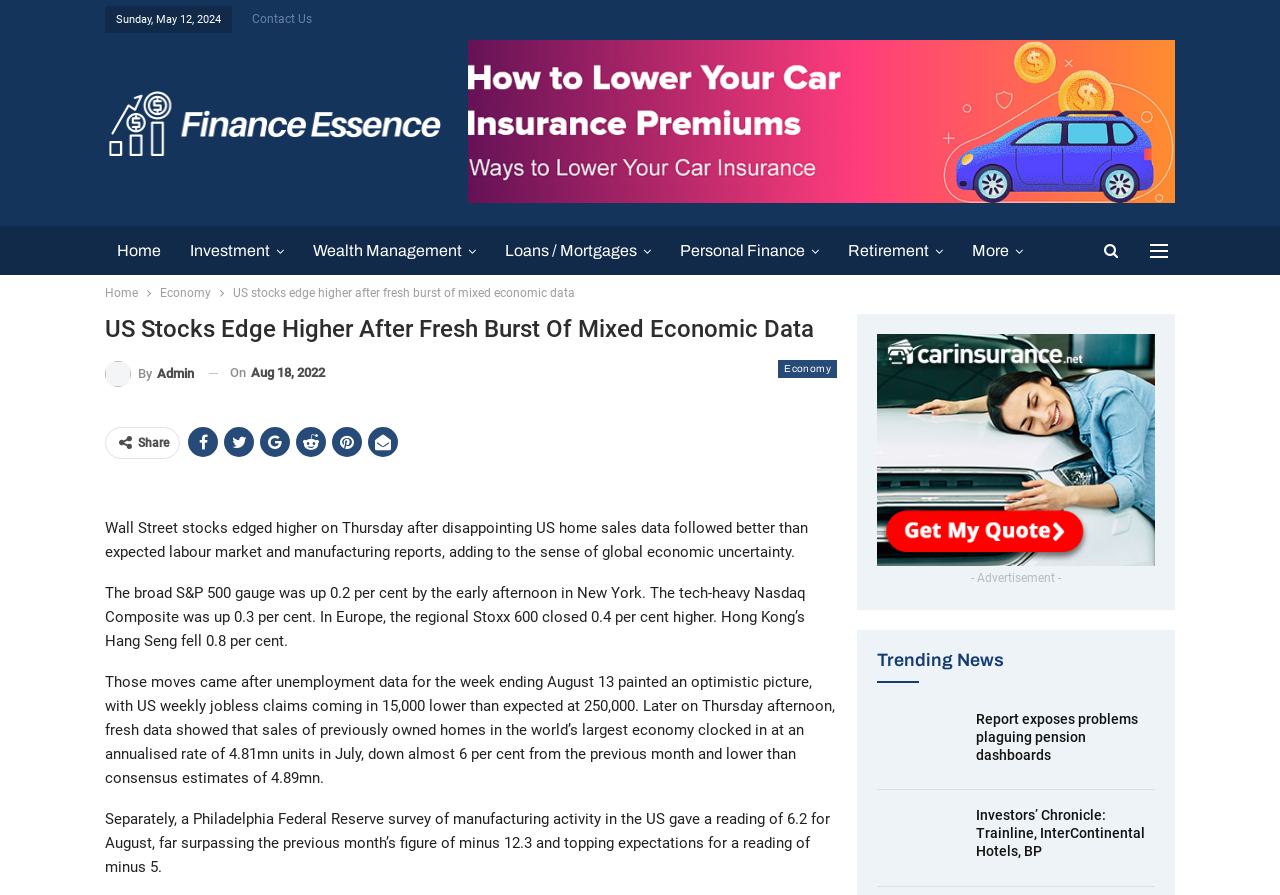Detail the features and information presented on the webpage.

The webpage is a financial news article from Finance Essence, with the title "US stocks edge higher after fresh burst of mixed economic data". At the top, there is a date "Sunday, May 12, 2024" and a "Contact Us" link. Below that, there is a navigation menu with links to "Home", "Investment", "Wealth Management", "Loans / Mortgages", "Personal Finance", "Retirement", and "More".

On the left side, there is a layout table with a "Publisher" link and an image, followed by an advertisement section with a link and an image. On the right side, there is a breadcrumbs navigation with links to "Home" and "Economy".

The main article content starts with a heading "US Stocks Edge Higher After Fresh Burst Of Mixed Economic Data" and a subheading "By Admin" with a timestamp "On Aug 18, 2022". Below that, there are social media sharing links and a brief summary of the article.

The article content is divided into several paragraphs, discussing the performance of Wall Street stocks, the S&P 500 gauge, the Nasdaq Composite, and the European Stoxx 600. It also mentions the unemployment data, sales of previously owned homes, and a Philadelphia Federal Reserve survey of manufacturing activity.

In the middle of the article, there is another advertisement section with a link and an image. At the bottom, there is a "Trending News" section with links to other news articles, including "Report exposes problems plaguing pension dashboards" and "Investors’ Chronicle: Trainline, InterContinental Hotels, BP".